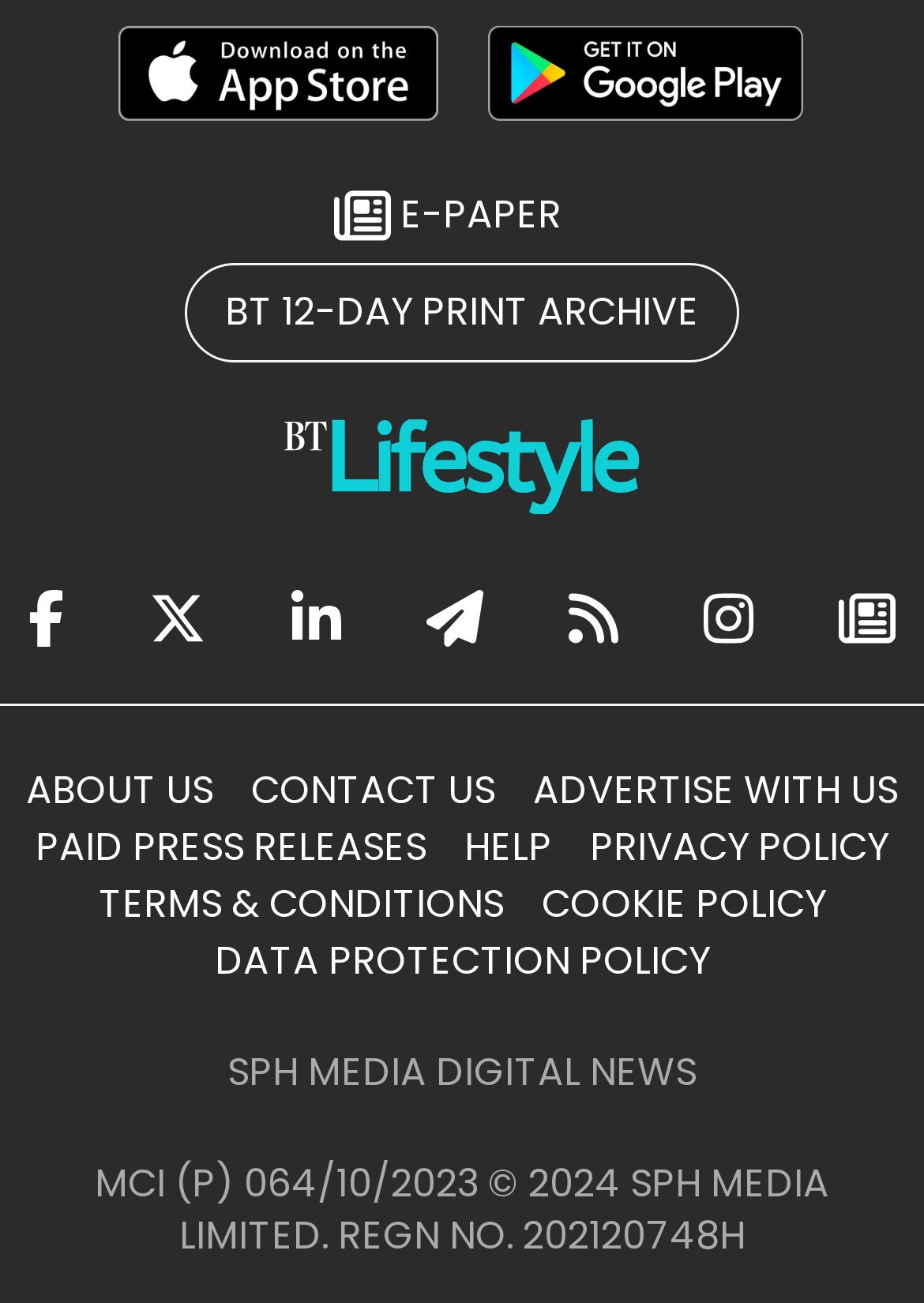Please mark the clickable region by giving the bounding box coordinates needed to complete this instruction: "Share on Facebook".

[0.031, 0.439, 0.069, 0.512]